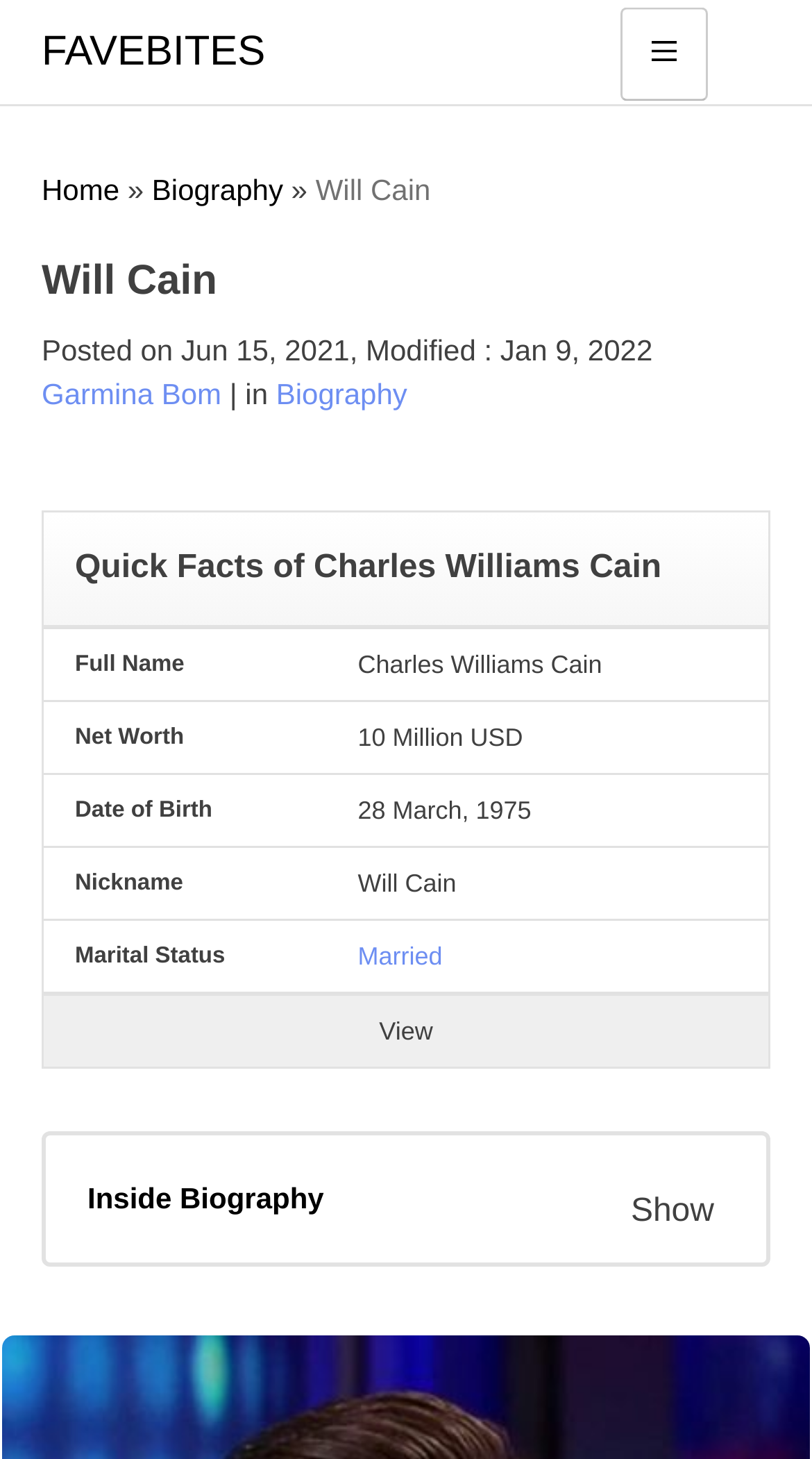Extract the bounding box coordinates of the UI element described: "parent_node: FAVEBITES aria-label="Main Menu"". Provide the coordinates in the format [left, top, right, bottom] with values ranging from 0 to 1.

[0.764, 0.004, 0.872, 0.069]